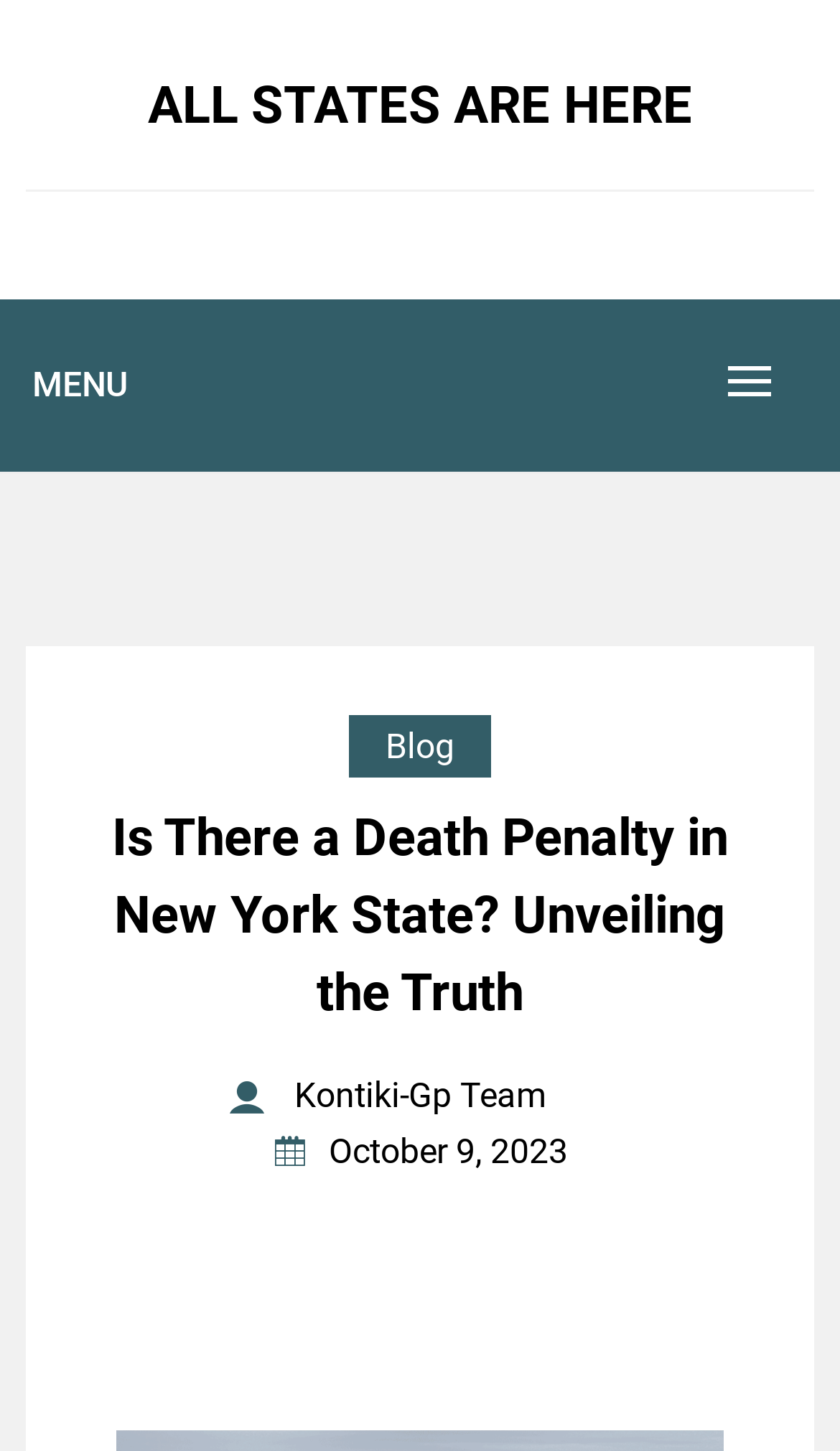What is the text of the webpage's headline?

Is There a Death Penalty in New York State? Unveiling the Truth